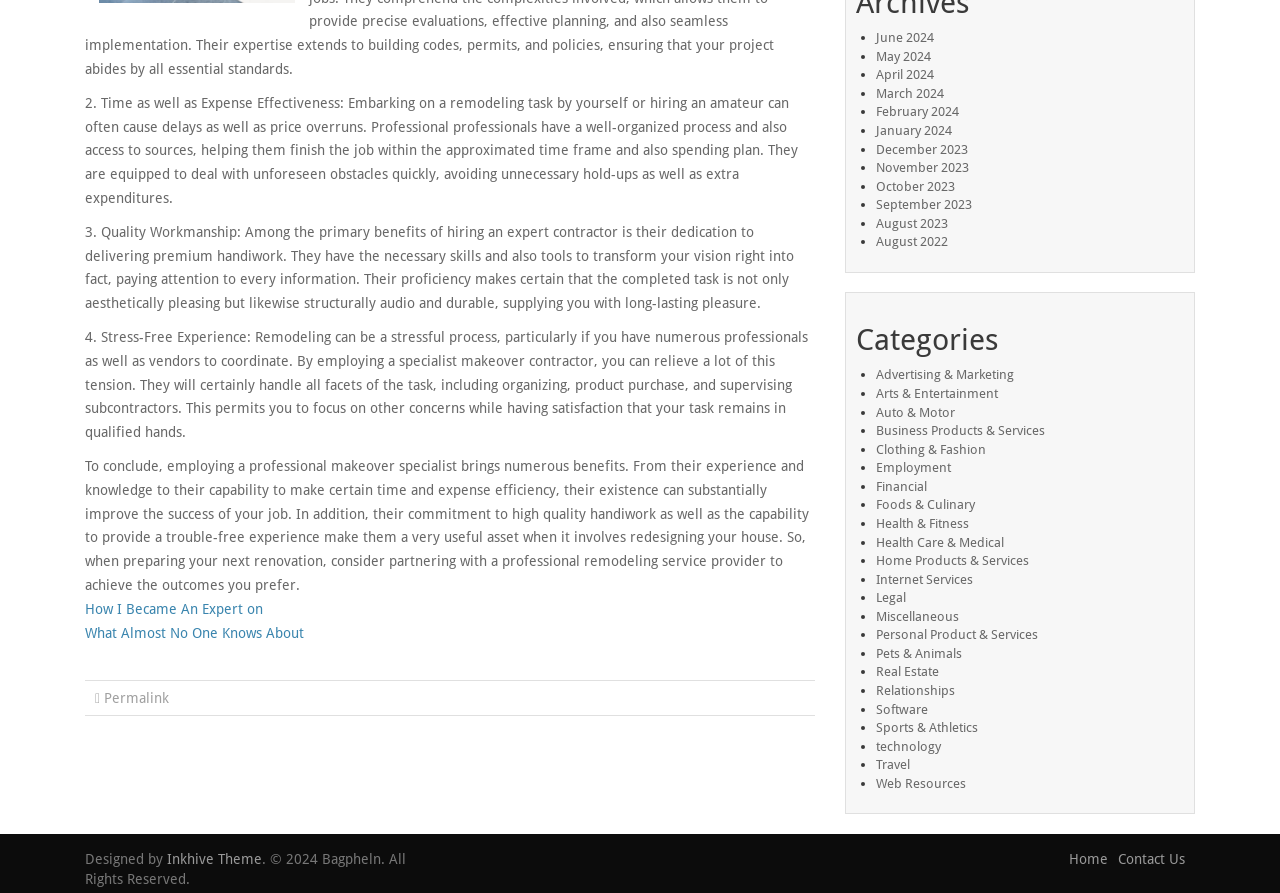Provide the bounding box coordinates in the format (top-left x, top-left y, bottom-right x, bottom-right y). All values are floating point numbers between 0 and 1. Determine the bounding box coordinate of the UI element described as: Relationships

[0.684, 0.765, 0.746, 0.782]